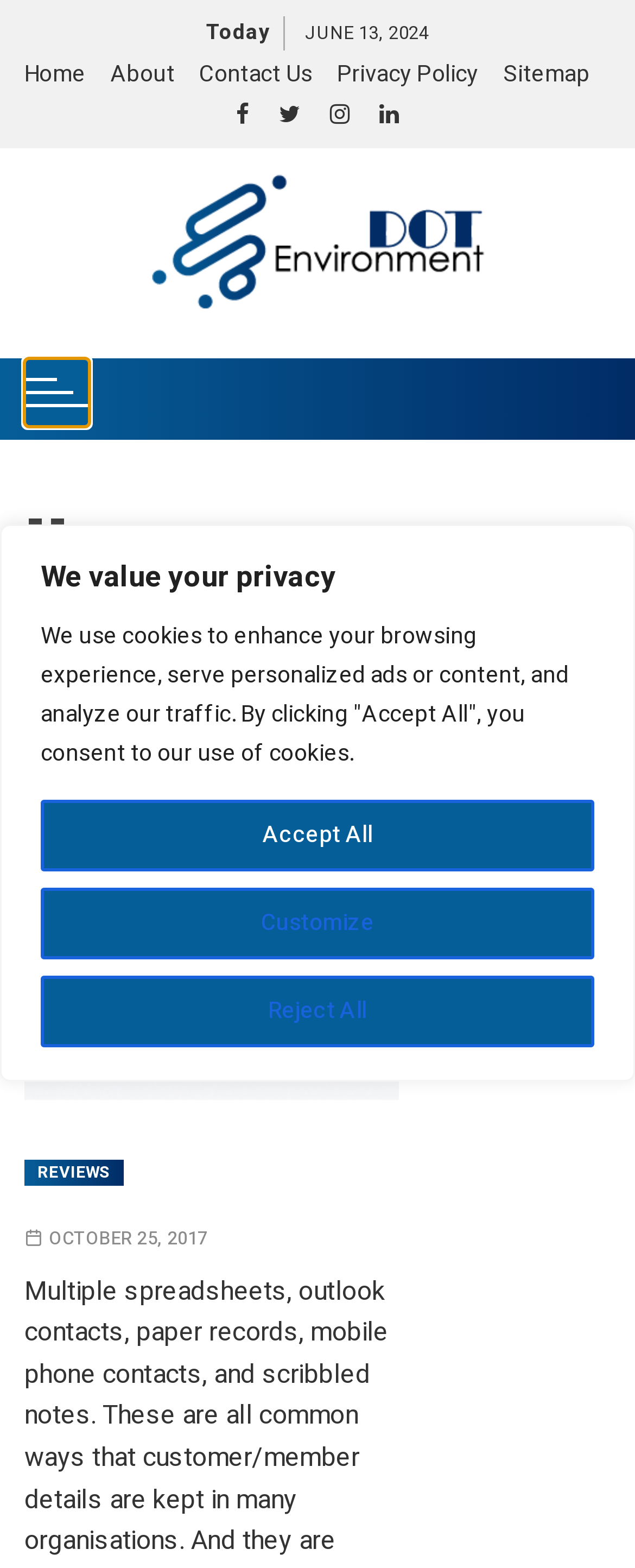Please locate the bounding box coordinates for the element that should be clicked to achieve the following instruction: "contact us". Ensure the coordinates are given as four float numbers between 0 and 1, i.e., [left, top, right, bottom].

[0.314, 0.036, 0.492, 0.058]